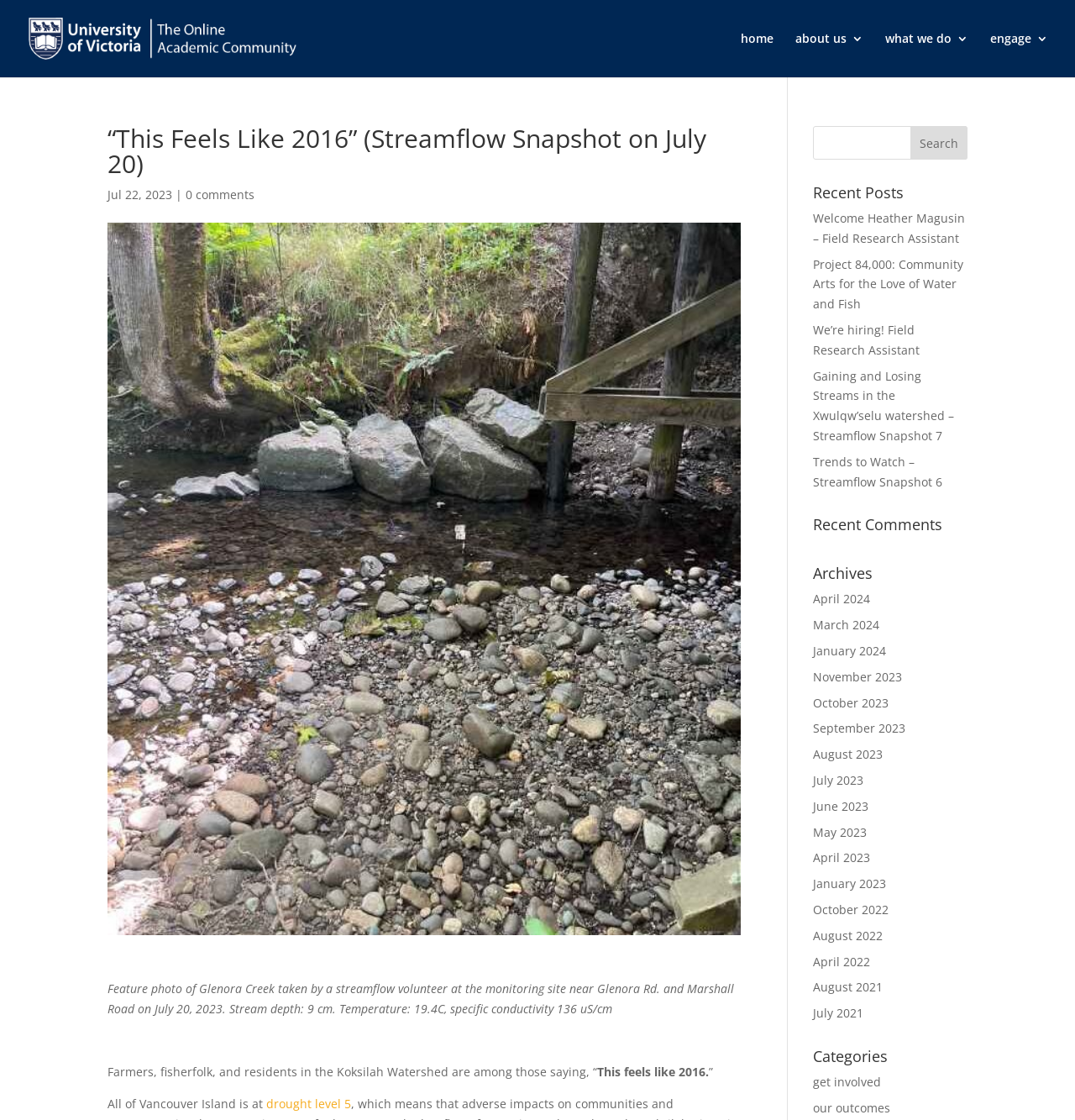Identify the bounding box coordinates of the HTML element based on this description: "We’re hiring! Field Research Assistant".

[0.756, 0.287, 0.856, 0.319]